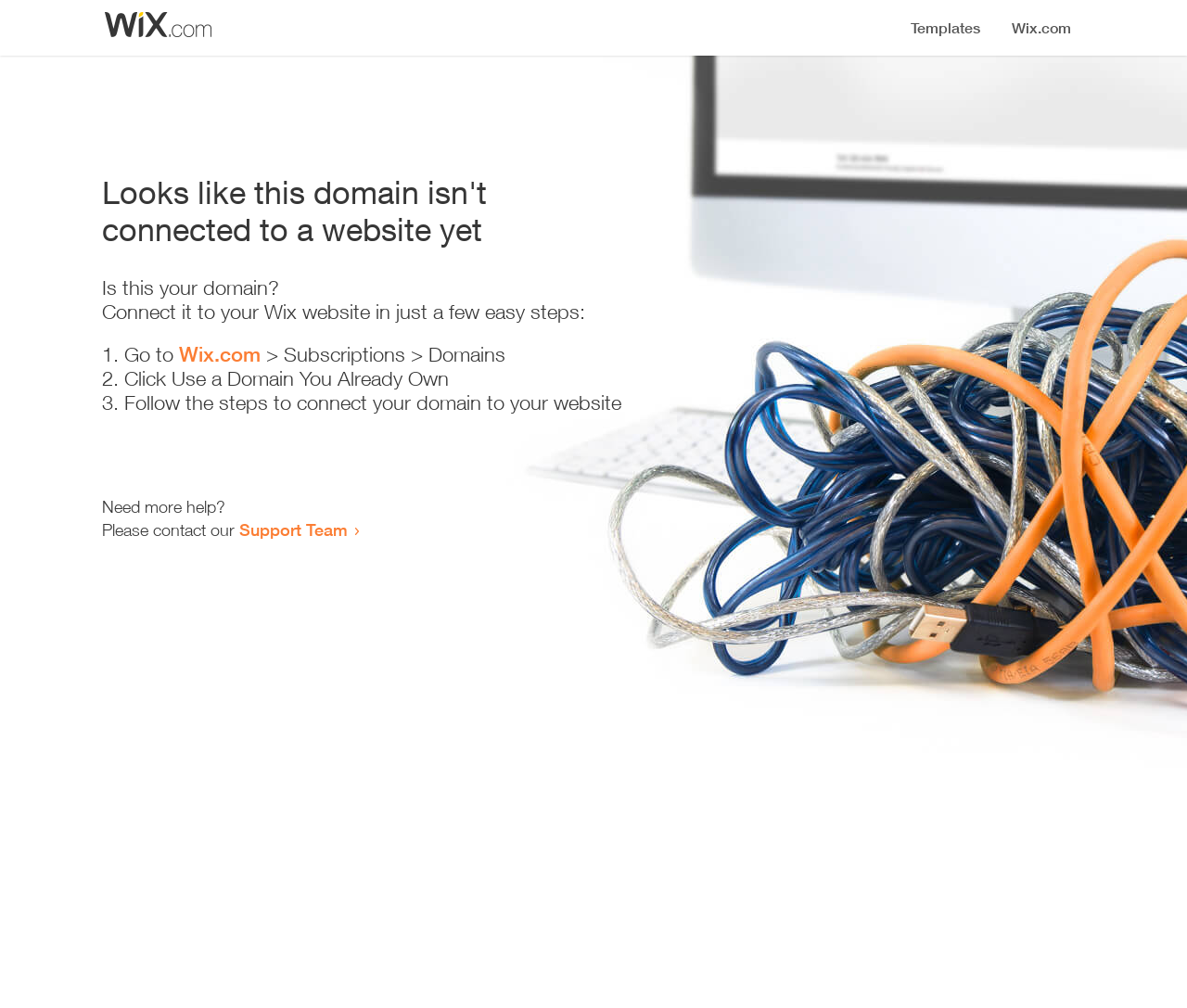Extract the text of the main heading from the webpage.

Looks like this domain isn't
connected to a website yet